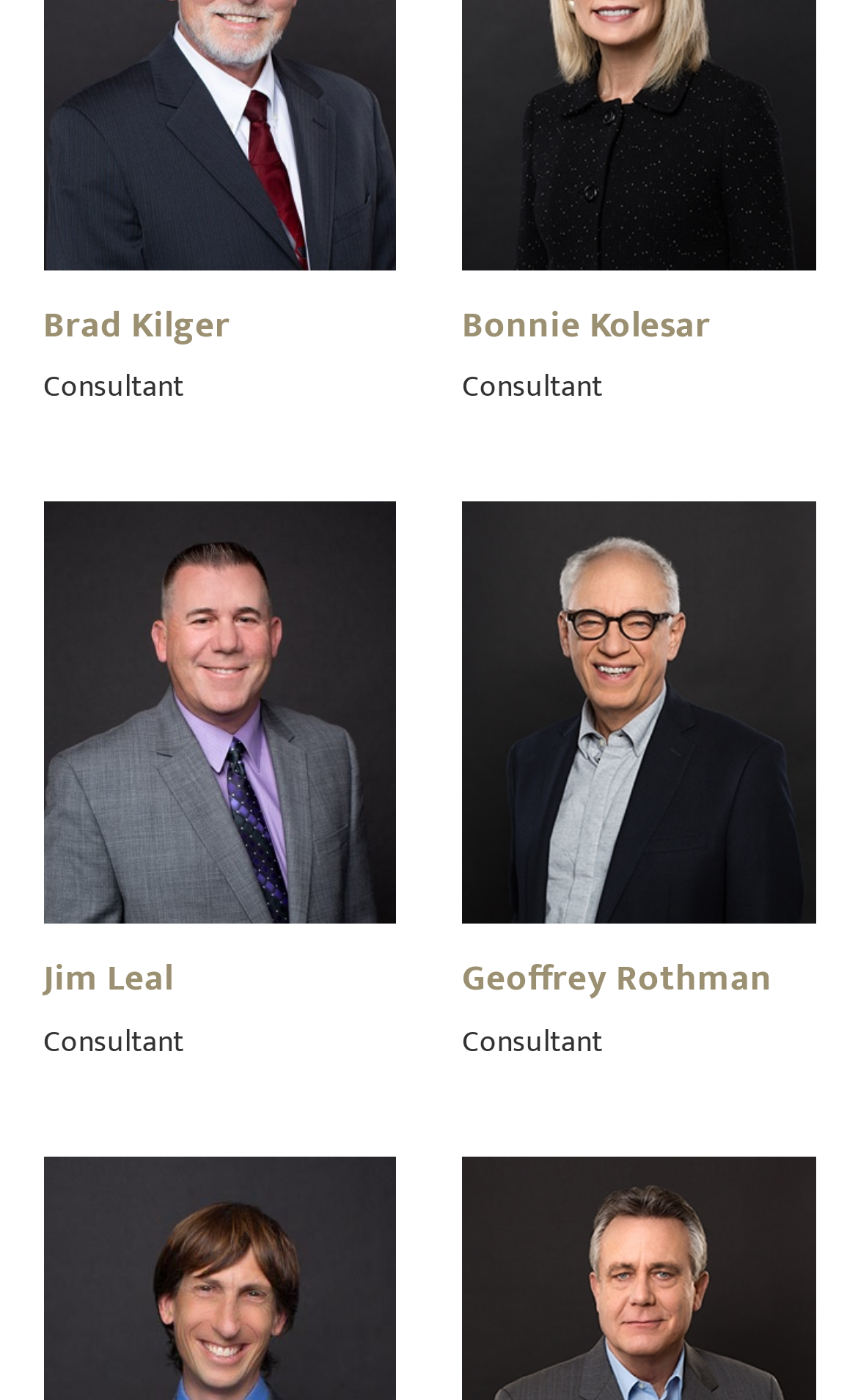Identify the bounding box coordinates of the section that should be clicked to achieve the task described: "Toggle the menu".

None